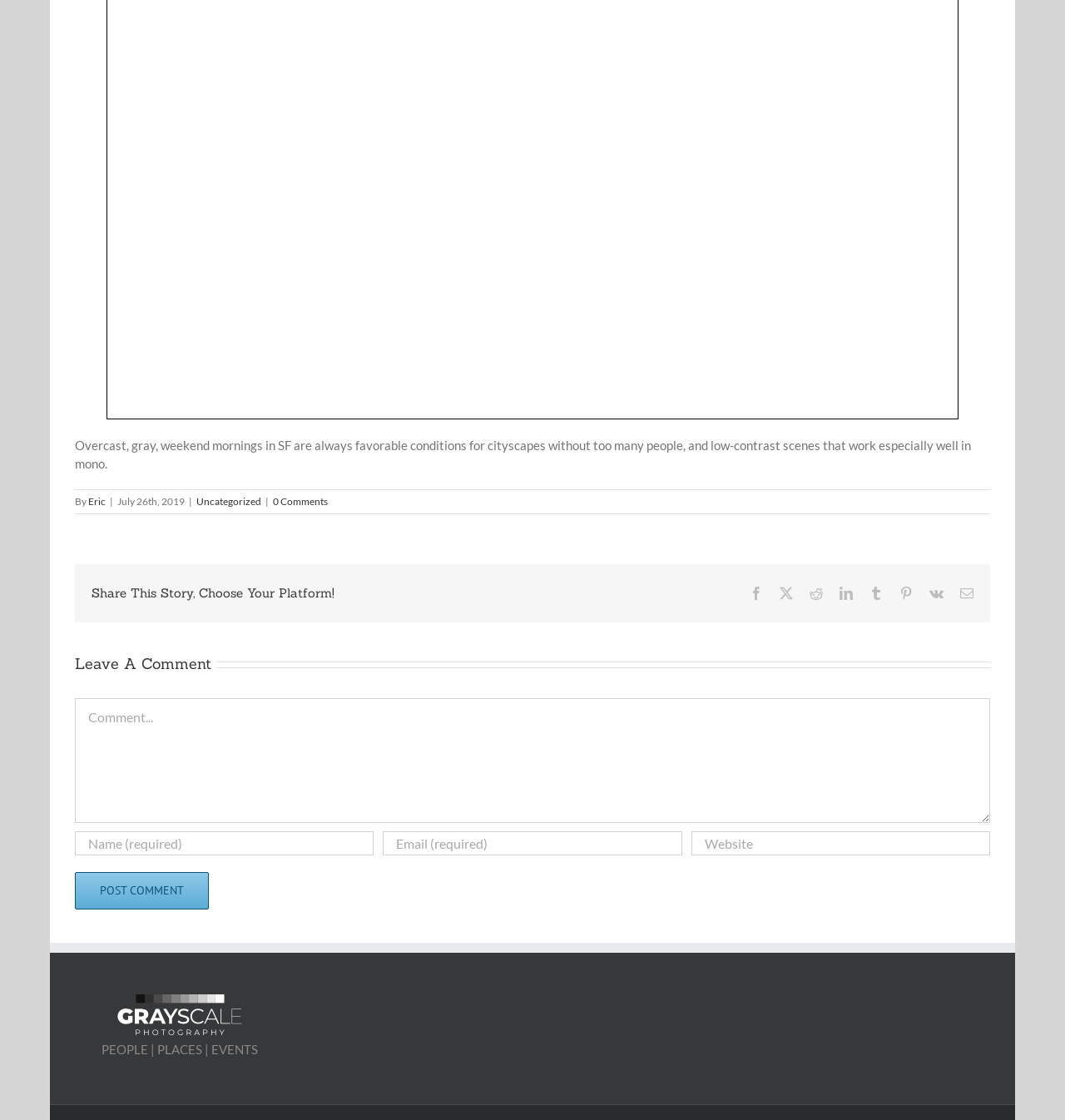Identify the bounding box coordinates for the UI element described as follows: parent_node: Comment name="comment" placeholder="Comment...". Use the format (top-left x, top-left y, bottom-right x, bottom-right y) and ensure all values are floating point numbers between 0 and 1.

[0.07, 0.623, 0.93, 0.735]